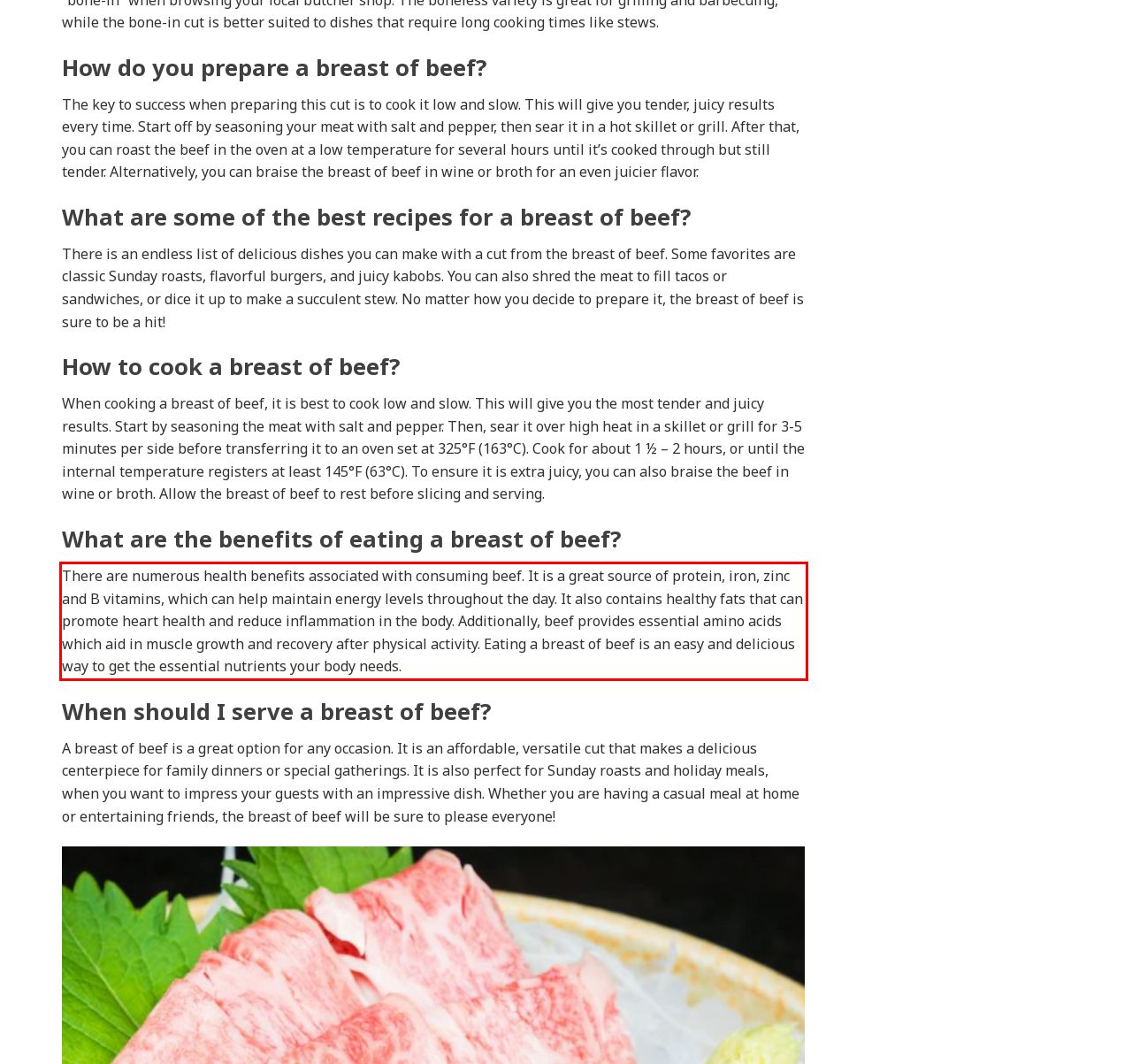Look at the screenshot of the webpage, locate the red rectangle bounding box, and generate the text content that it contains.

There are numerous health benefits associated with consuming beef. It is a great source of protein, iron, zinc and B vitamins, which can help maintain energy levels throughout the day. It also contains healthy fats that can promote heart health and reduce inflammation in the body. Additionally, beef provides essential amino acids which aid in muscle growth and recovery after physical activity. Eating a breast of beef is an easy and delicious way to get the essential nutrients your body needs.